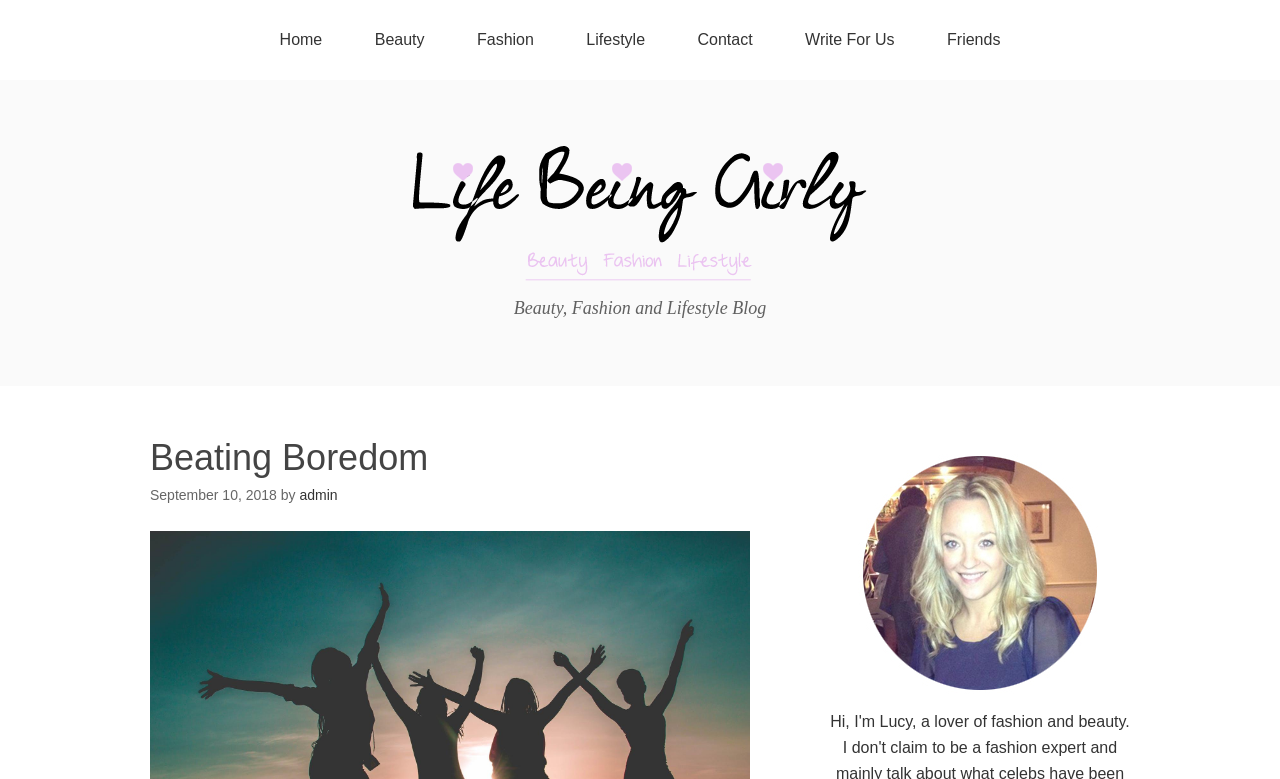Provide the bounding box coordinates of the UI element that matches the description: "Write For Us".

[0.61, 0.0, 0.718, 0.103]